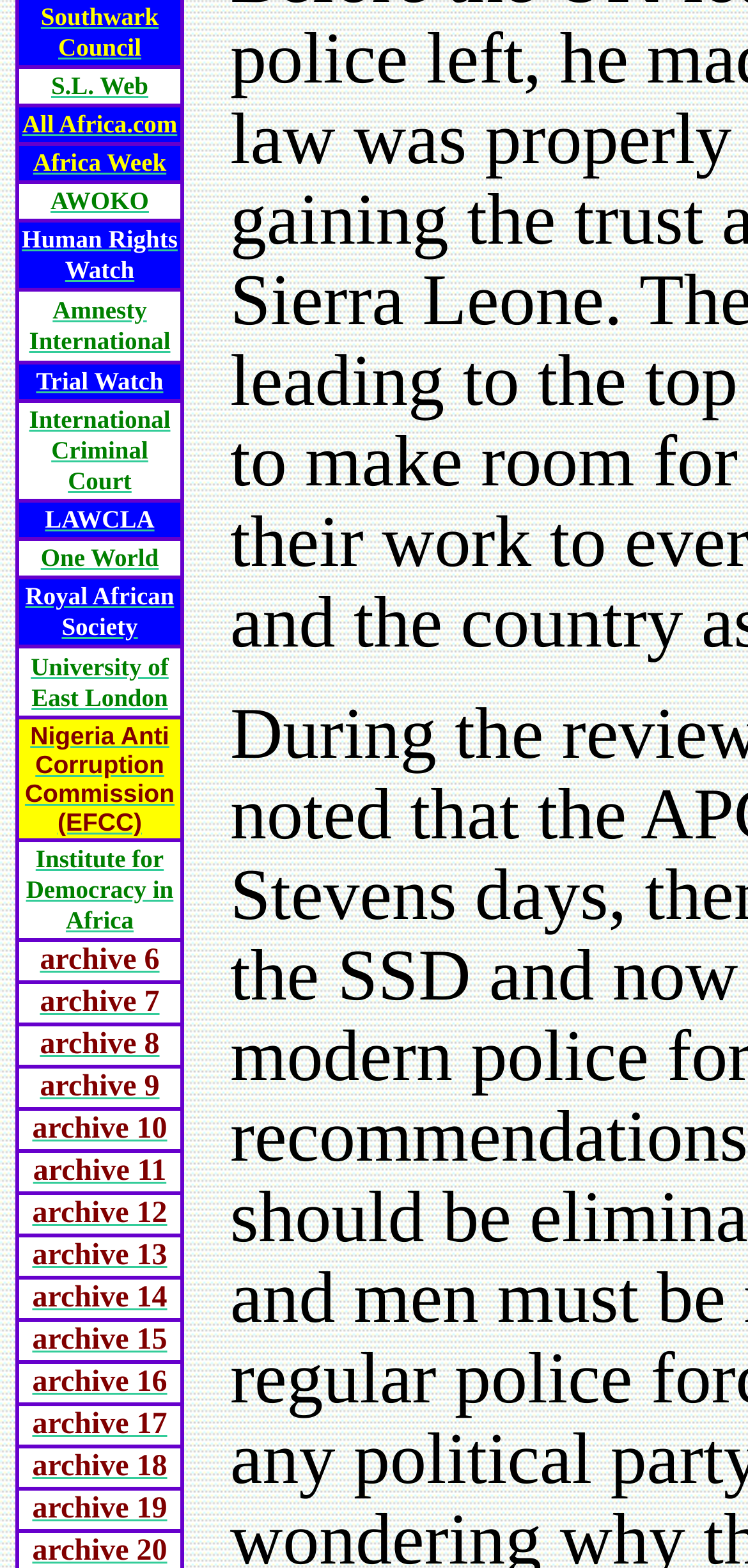Provide a single word or phrase answer to the question: 
How many archives are listed on this webpage?

16